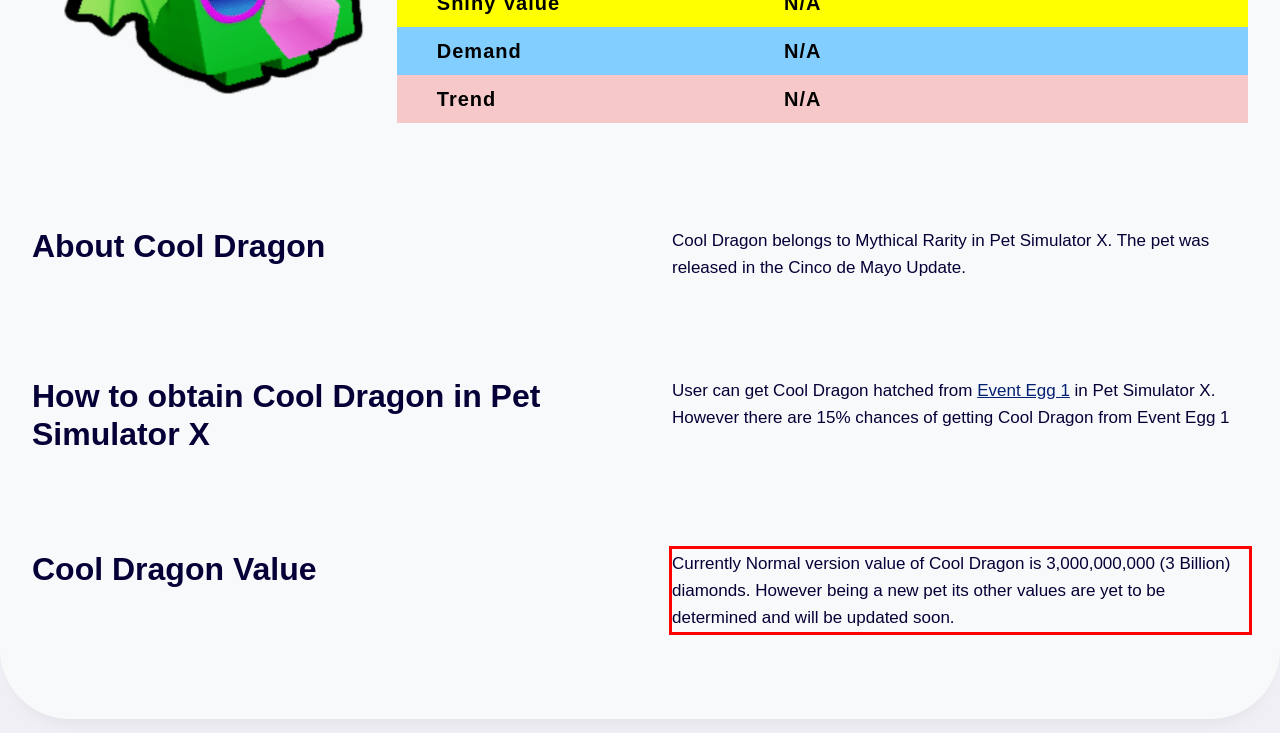You are presented with a webpage screenshot featuring a red bounding box. Perform OCR on the text inside the red bounding box and extract the content.

Currently Normal version value of Cool Dragon is 3,000,000,000 (3 Billion) diamonds. However being a new pet its other values are yet to be determined and will be updated soon.